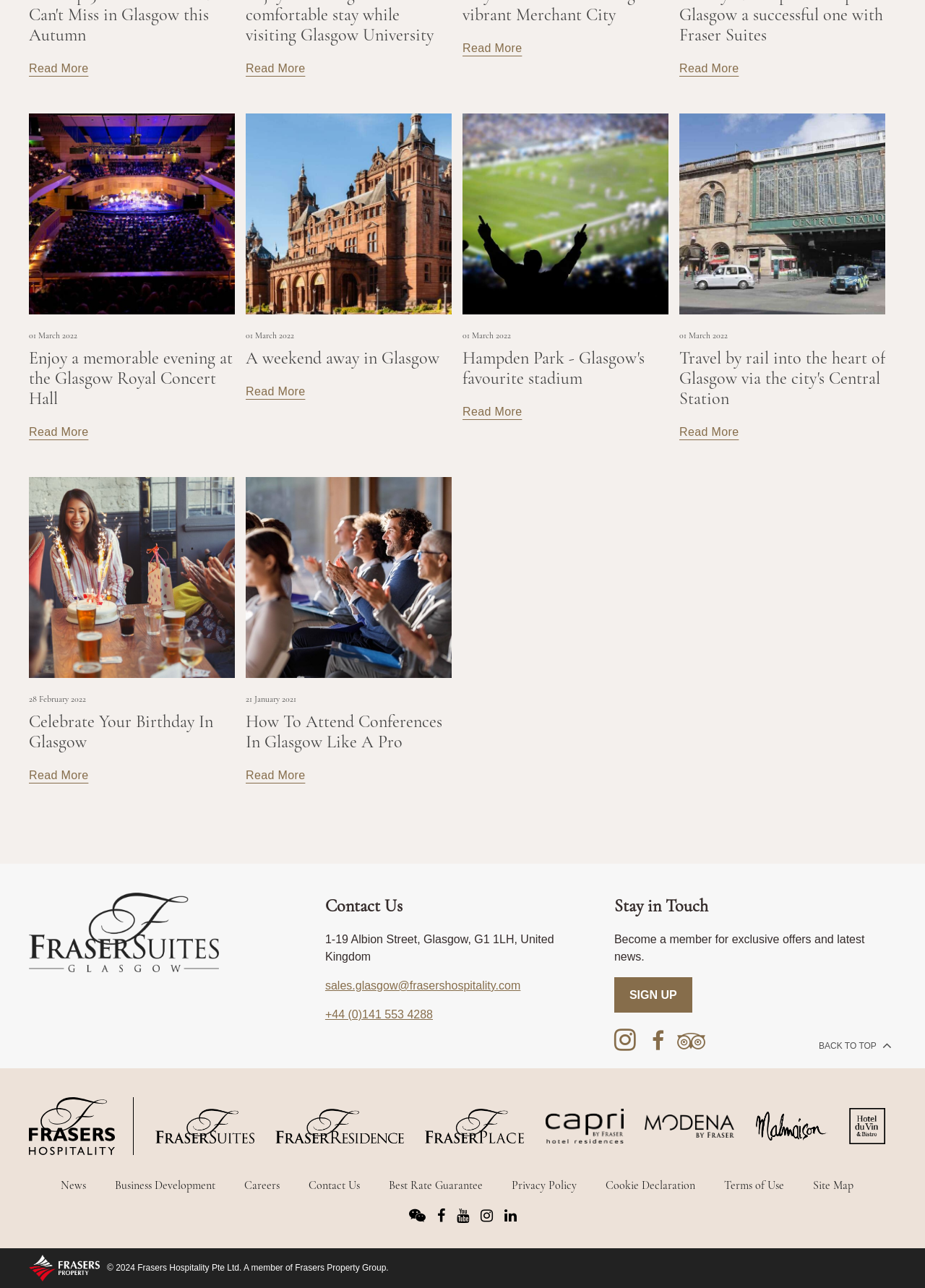Show the bounding box coordinates of the element that should be clicked to complete the task: "Sign up for exclusive offers".

[0.664, 0.768, 0.748, 0.777]